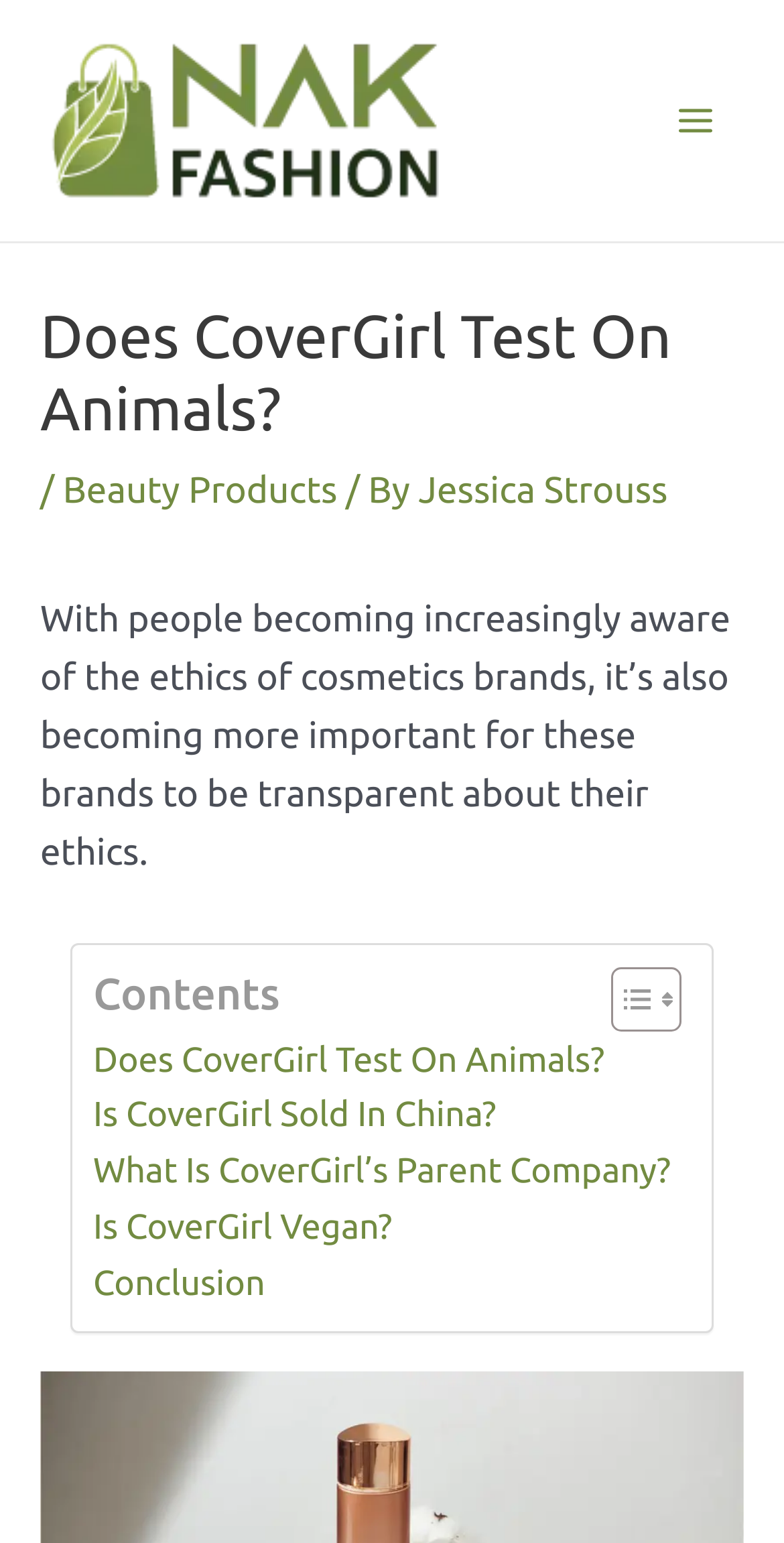Please indicate the bounding box coordinates of the element's region to be clicked to achieve the instruction: "Click the main menu button". Provide the coordinates as four float numbers between 0 and 1, i.e., [left, top, right, bottom].

[0.827, 0.048, 0.949, 0.109]